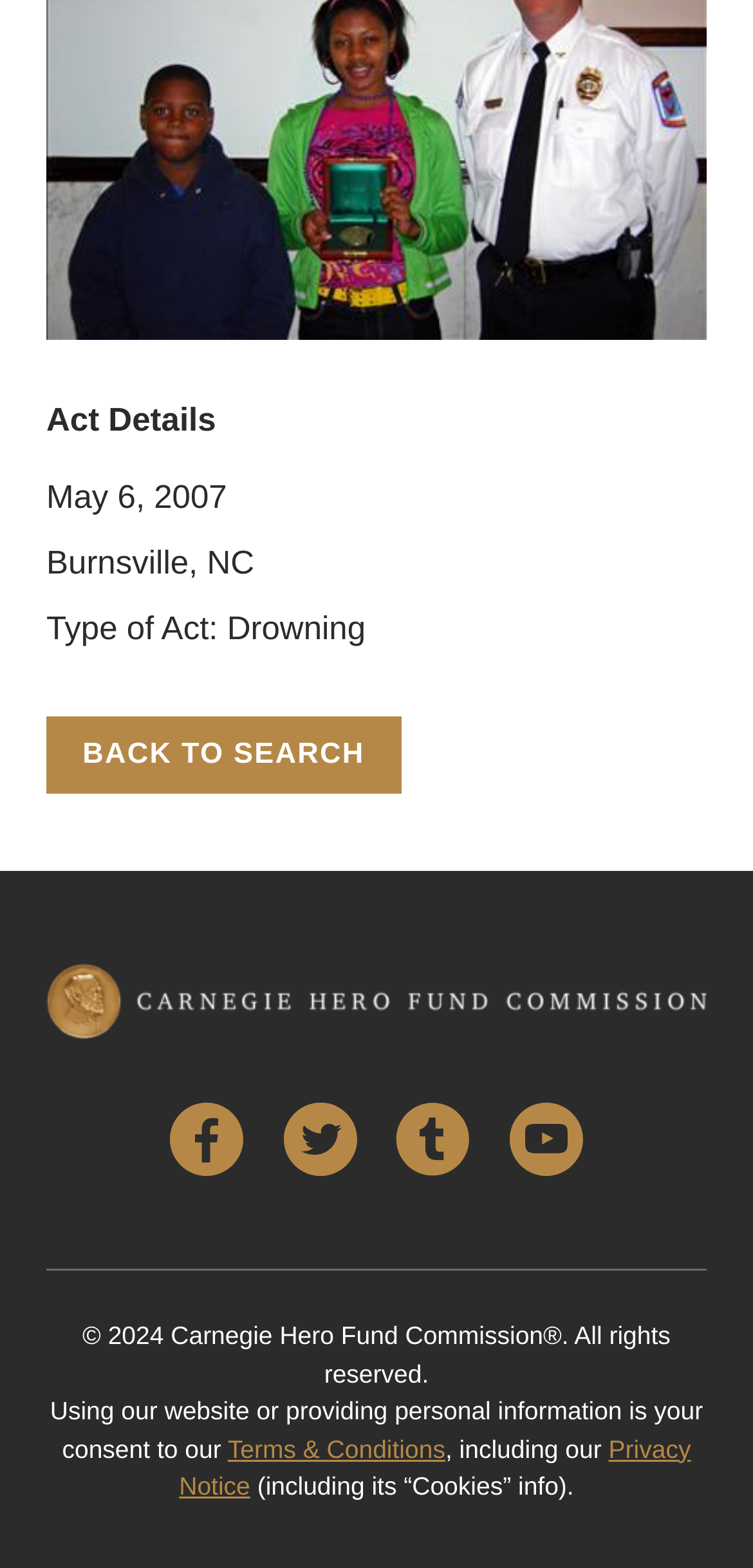Analyze the image and answer the question with as much detail as possible: 
What is the date of the act?

The date of the act can be found in the StaticText element with the text 'May 6, 2007' located at the top of the page, below the heading 'Act Details'.